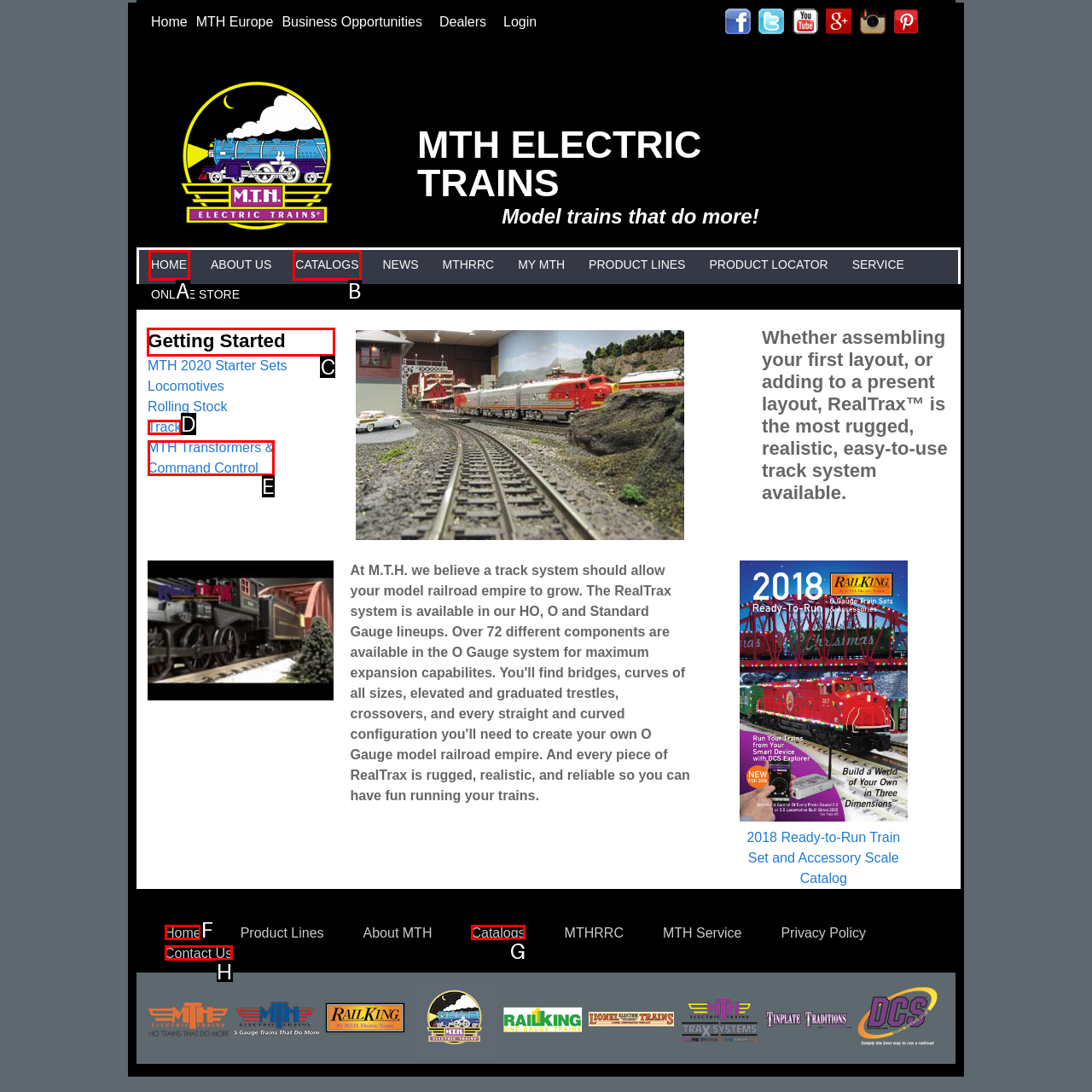To complete the task: Click on the site logo, which option should I click? Answer with the appropriate letter from the provided choices.

None